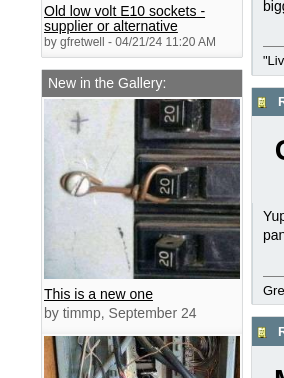What is the title of the new addition to the gallery?
Examine the screenshot and reply with a single word or phrase.

This is a new one